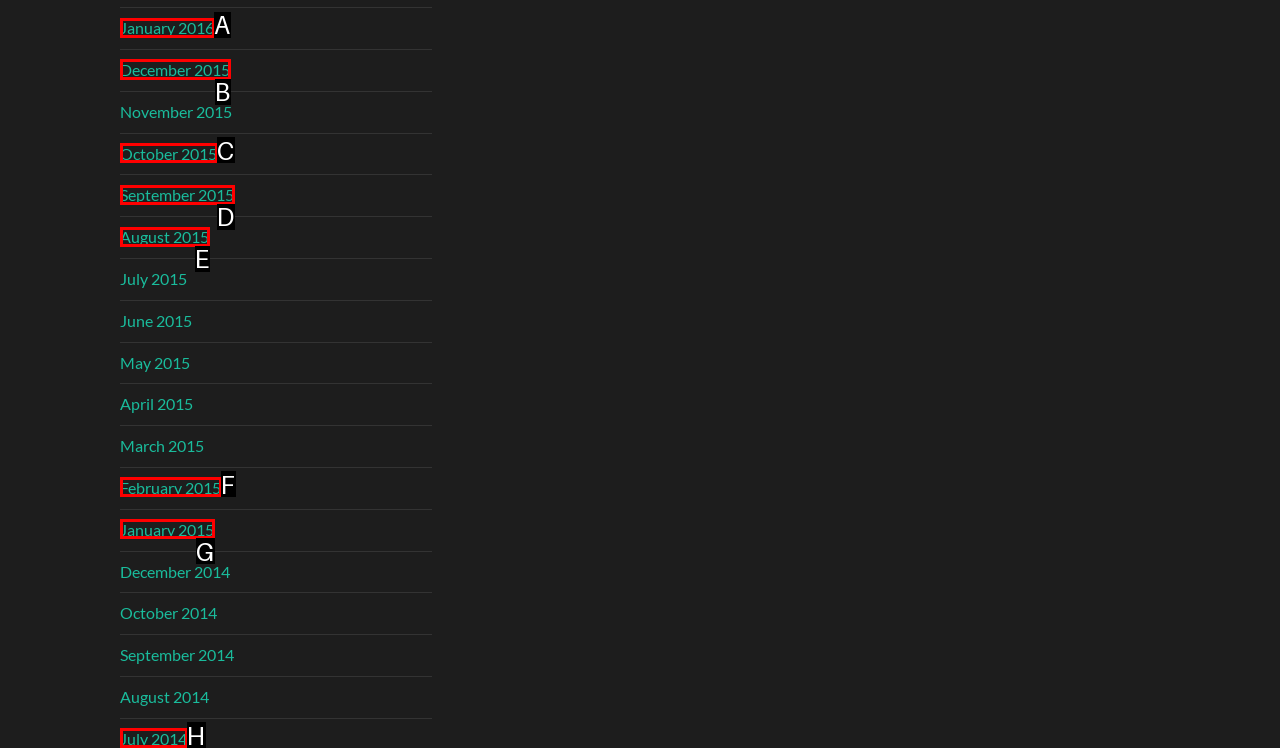Identify the appropriate choice to fulfill this task: go to December 2015 page
Respond with the letter corresponding to the correct option.

B